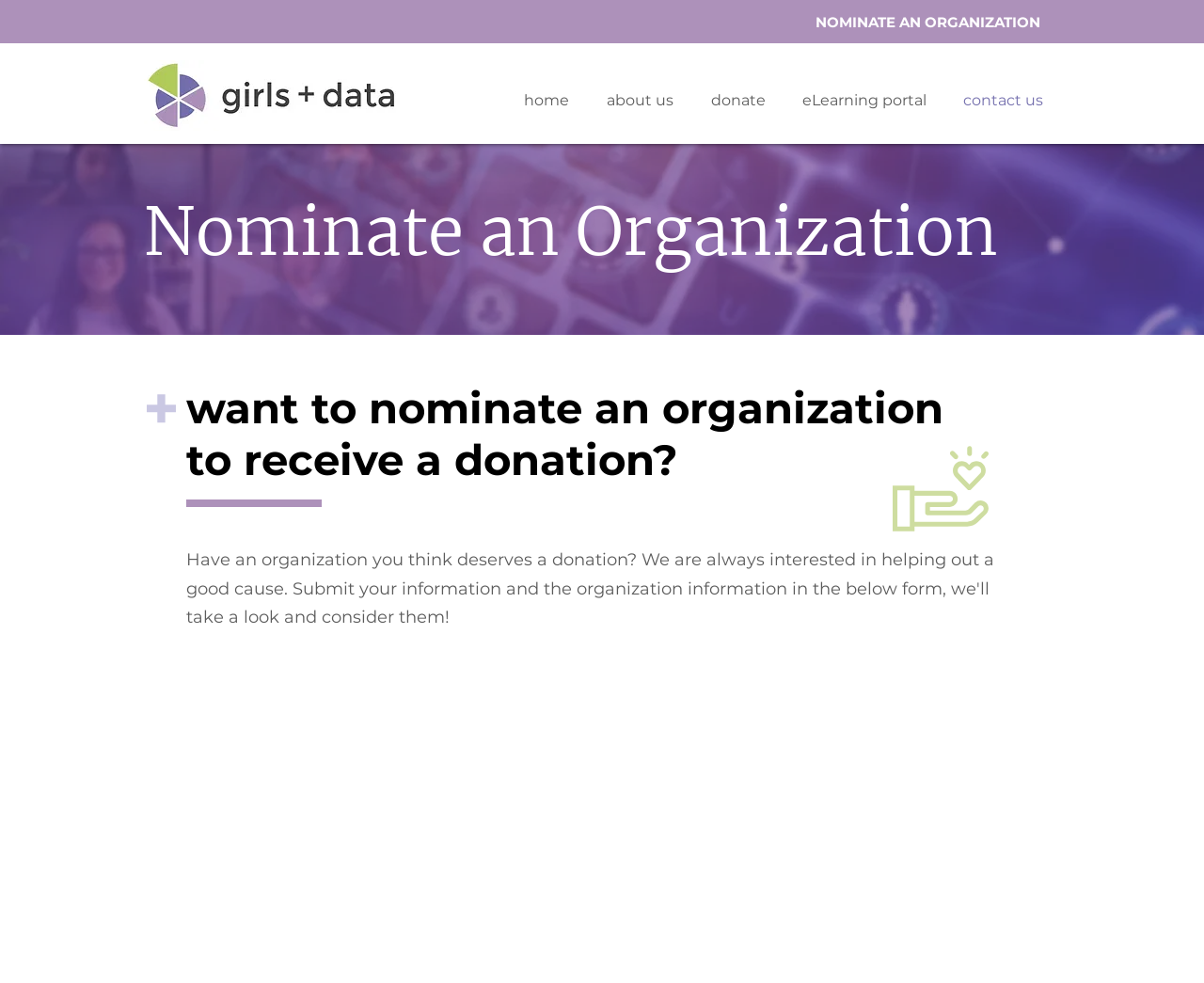Please give a concise answer to this question using a single word or phrase: 
What is the logo image filename?

girls+data-horizlogo-SM.jpg